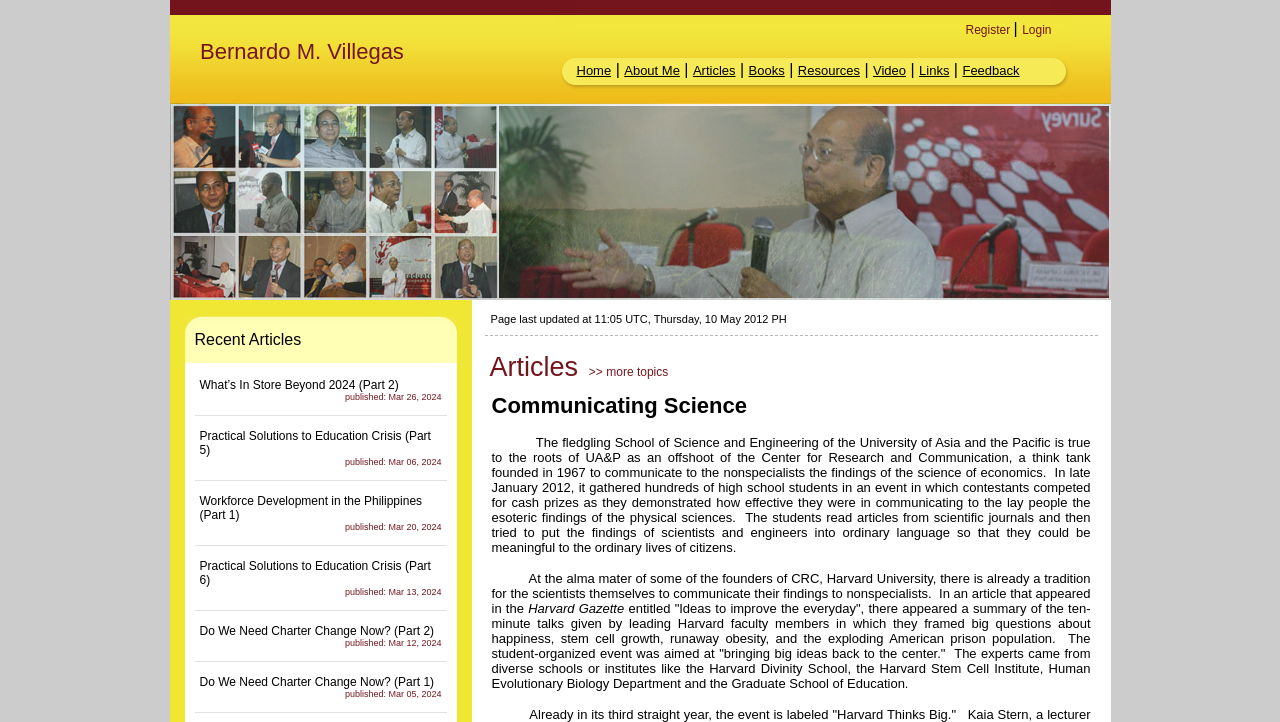Please identify the bounding box coordinates for the region that you need to click to follow this instruction: "Open language menu".

None